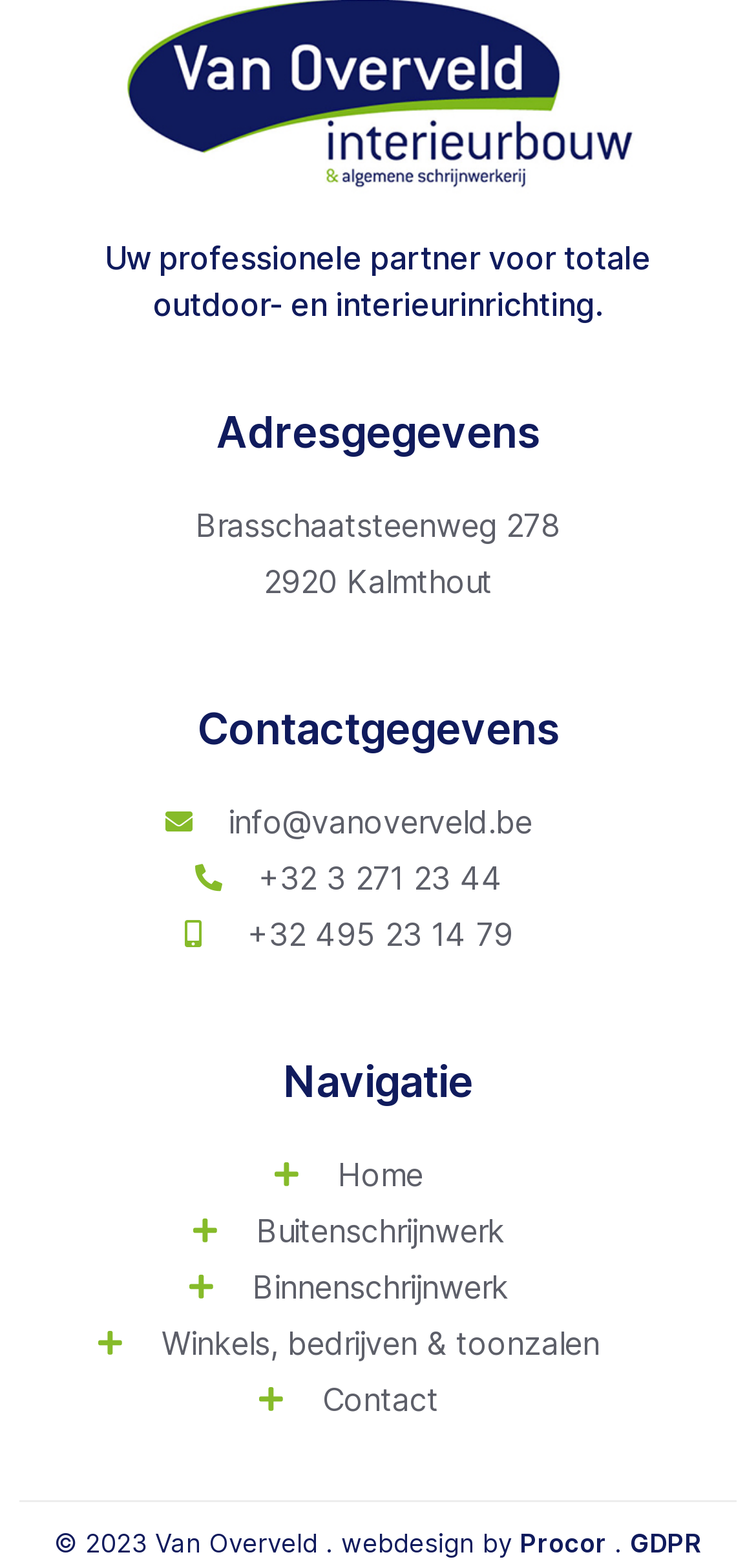Answer the following query concisely with a single word or phrase:
What is the name of the company?

Van Overveld